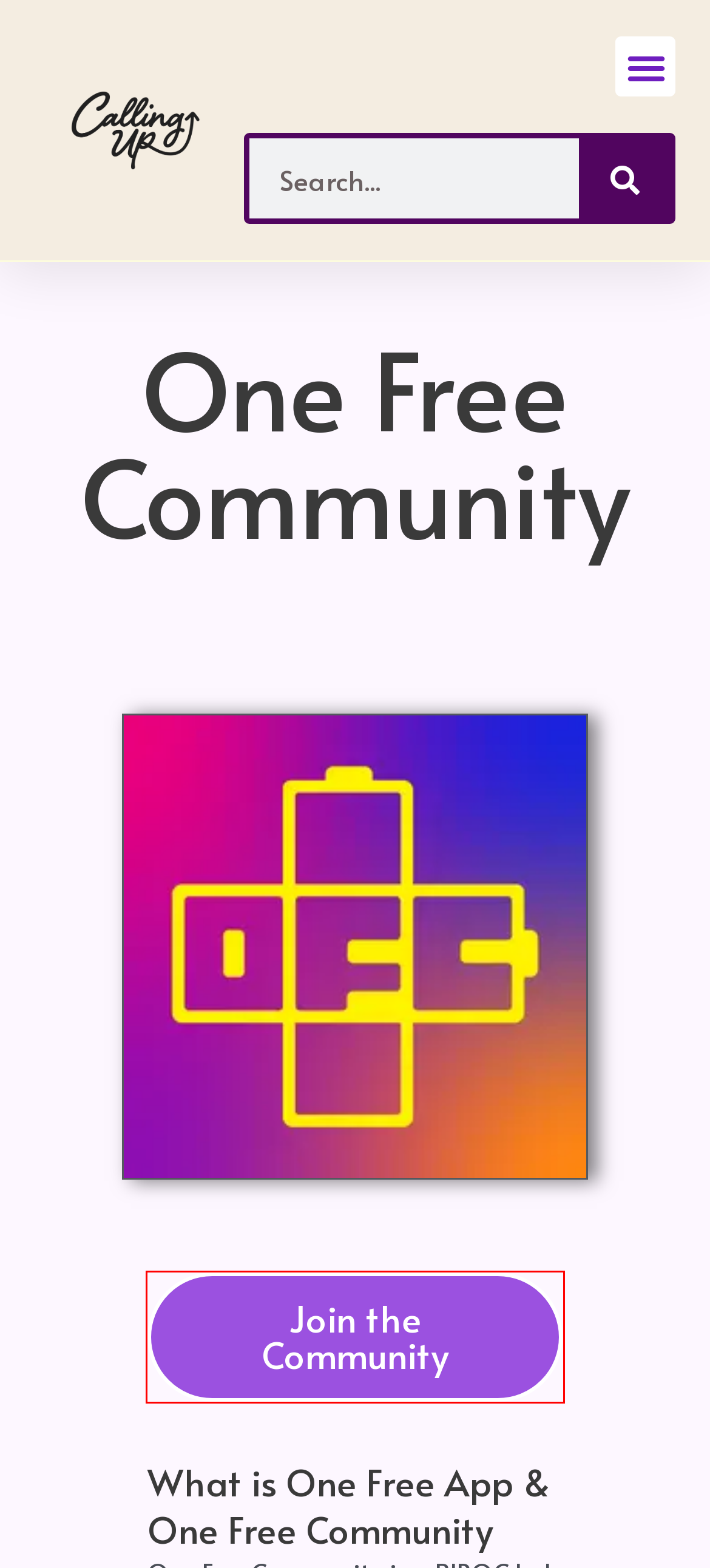You have a screenshot of a webpage with a red bounding box highlighting a UI element. Your task is to select the best webpage description that corresponds to the new webpage after clicking the element. Here are the descriptions:
A. - Calling Up Justice!
B. One Free Community & Wildflower Alliance - Calling Up Justice!
C. OFC Discord Guidelines - Calling Up Justice!
D. HOME - Calling Up Justice!
E. 🌟Why Join One Free Community 🌟 - Calling Up Justice!
F. One Free Community
G. Barter Up Collaborates with One Free Community - Calling Up Justice!
H. Calling Up in Community - Calling Up Justice!

F